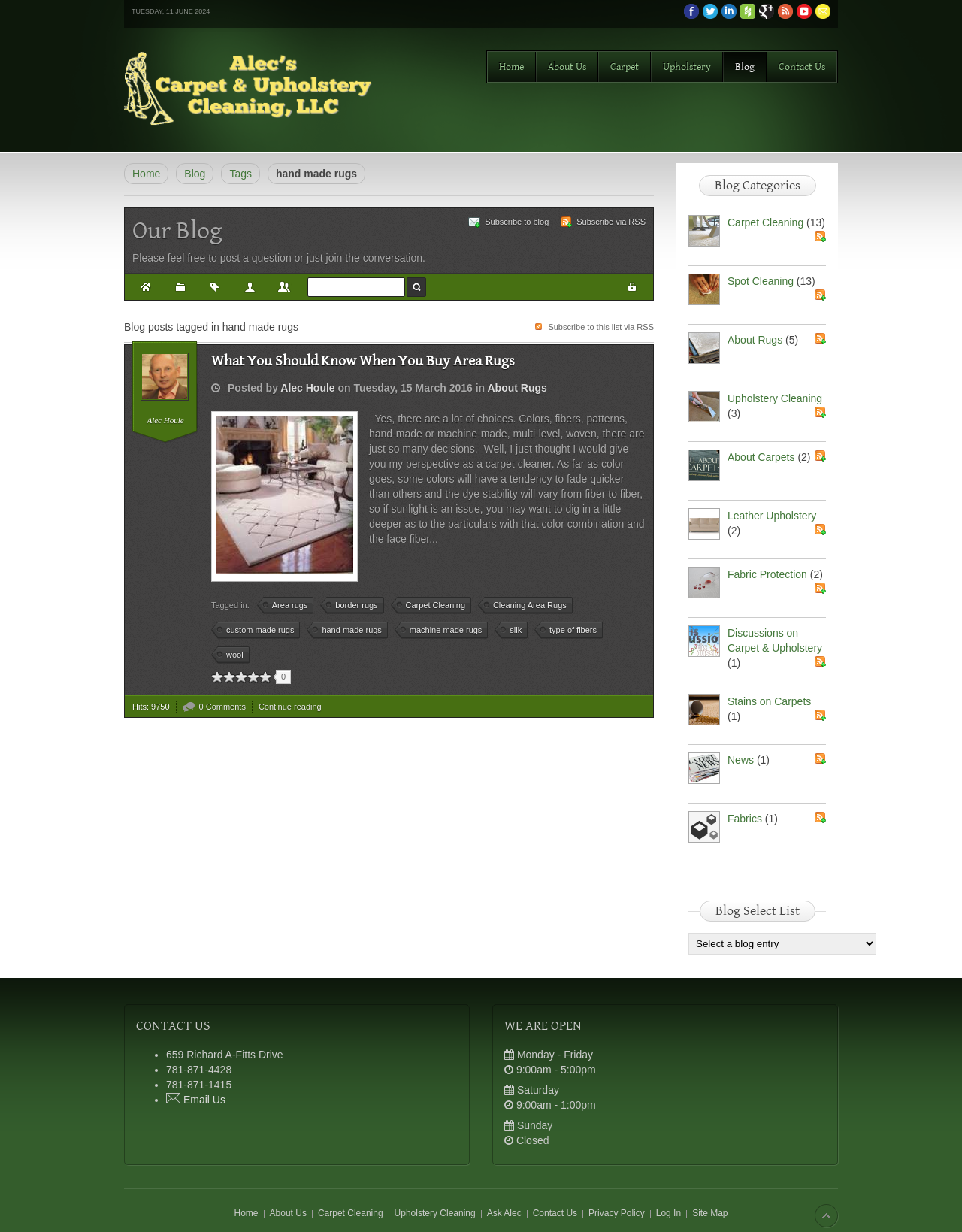Find the bounding box coordinates of the element you need to click on to perform this action: 'Read the blog post 'What You Should Know When You Buy Area Rugs''. The coordinates should be represented by four float values between 0 and 1, in the format [left, top, right, bottom].

[0.22, 0.286, 0.644, 0.301]